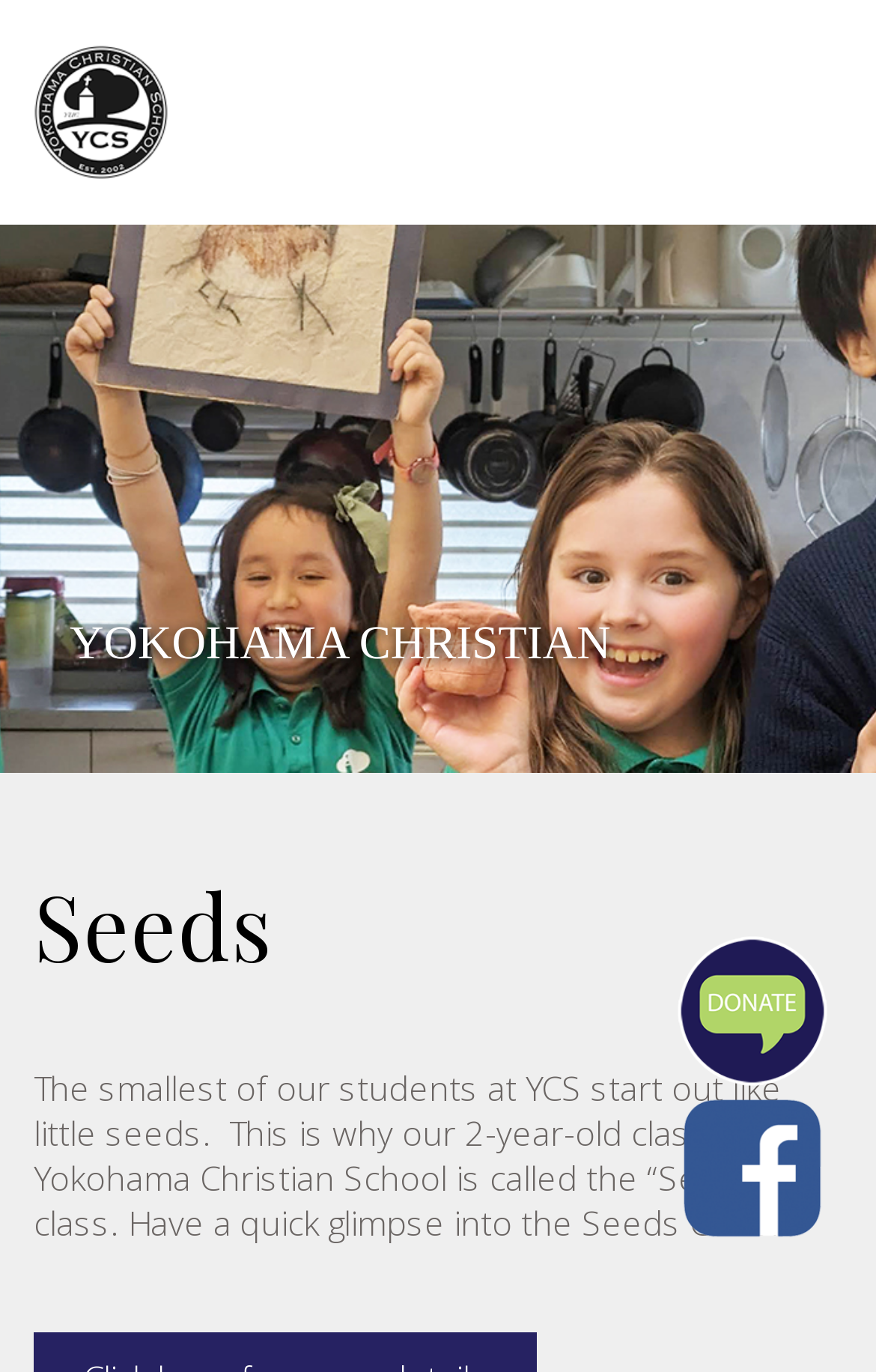Detail the various sections and features present on the webpage.

The webpage is about Yokohama Christian School, a school located in the historic Bluff area of Yokohama, founded in 2002. At the top left of the page, there is a link and an image with the school's name, "Yokohama Christian School". 

On the top right, there is another link with no text. 

Below the top section, there is a large heading "YOKOHAMA CHRISTIAN SCHOOL" centered on the page. 

Further down, there is a heading "Seeds" on the left side of the page. Below the "Seeds" heading, there is a paragraph of text that describes the "Seeds" class, which is a 2-year-old class at the school. The text explains that the class is called "Seeds" because the students are like little seeds.

On the bottom right of the page, there are two links, "donate" and "fb", each accompanied by an image. The "donate" link is above the "fb" link.